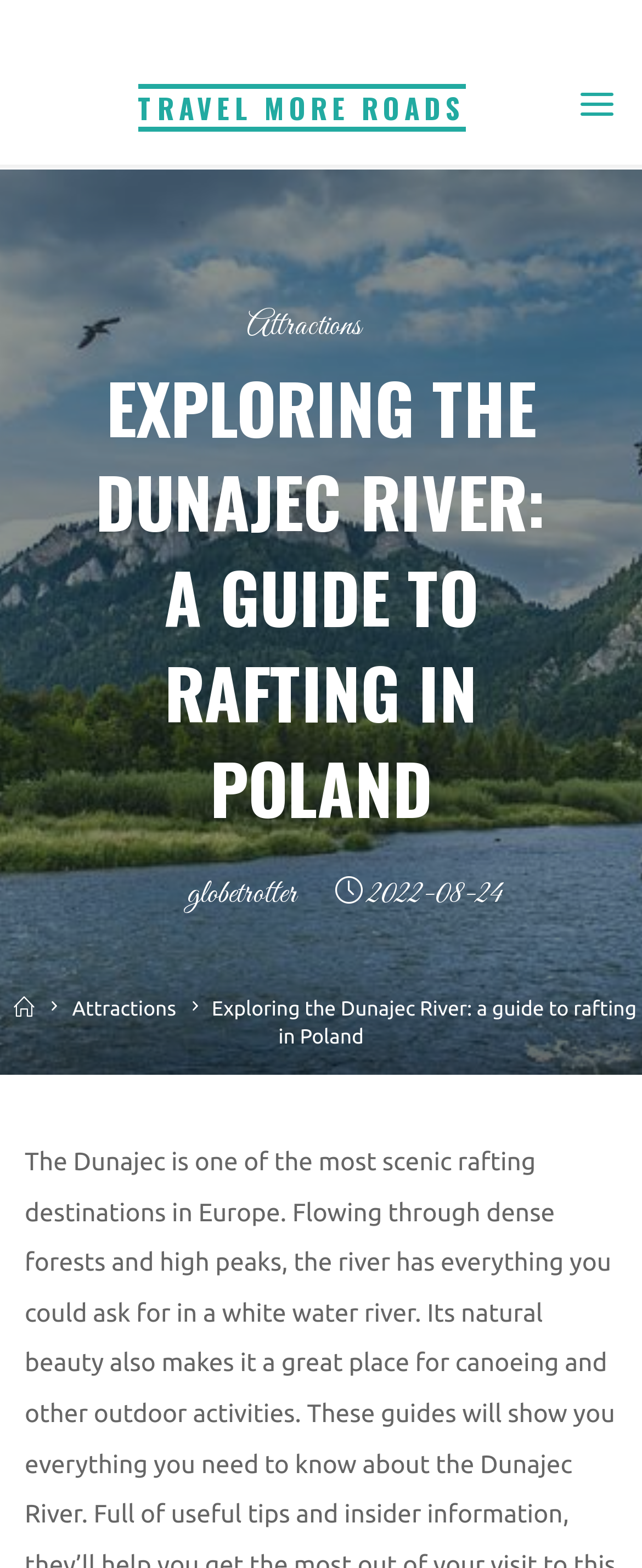What type of activity is being guided?
Using the image, respond with a single word or phrase.

Rafting